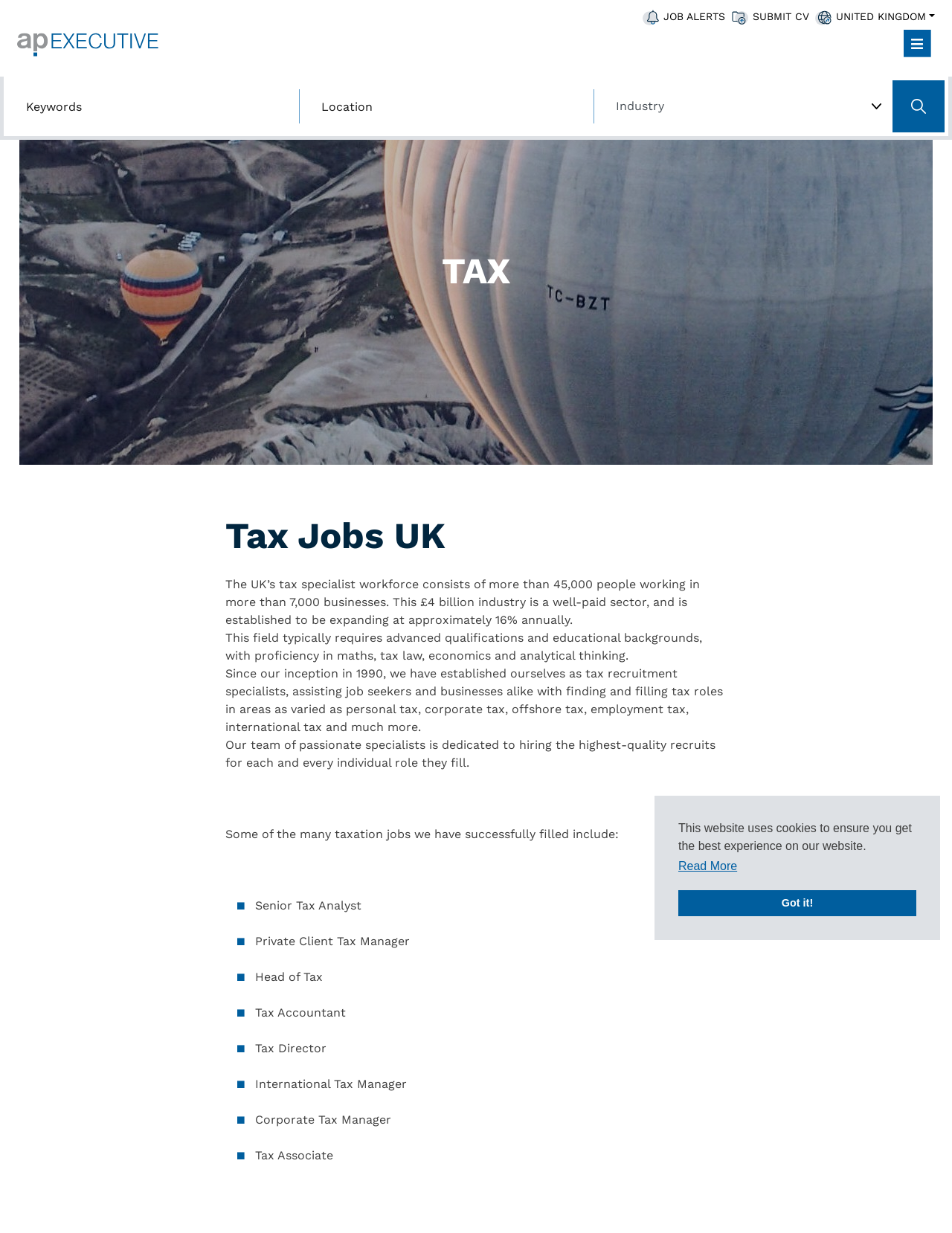Determine the bounding box coordinates of the clickable element to complete this instruction: "Submit your CV". Provide the coordinates in the format of four float numbers between 0 and 1, [left, top, right, bottom].

[0.79, 0.008, 0.85, 0.02]